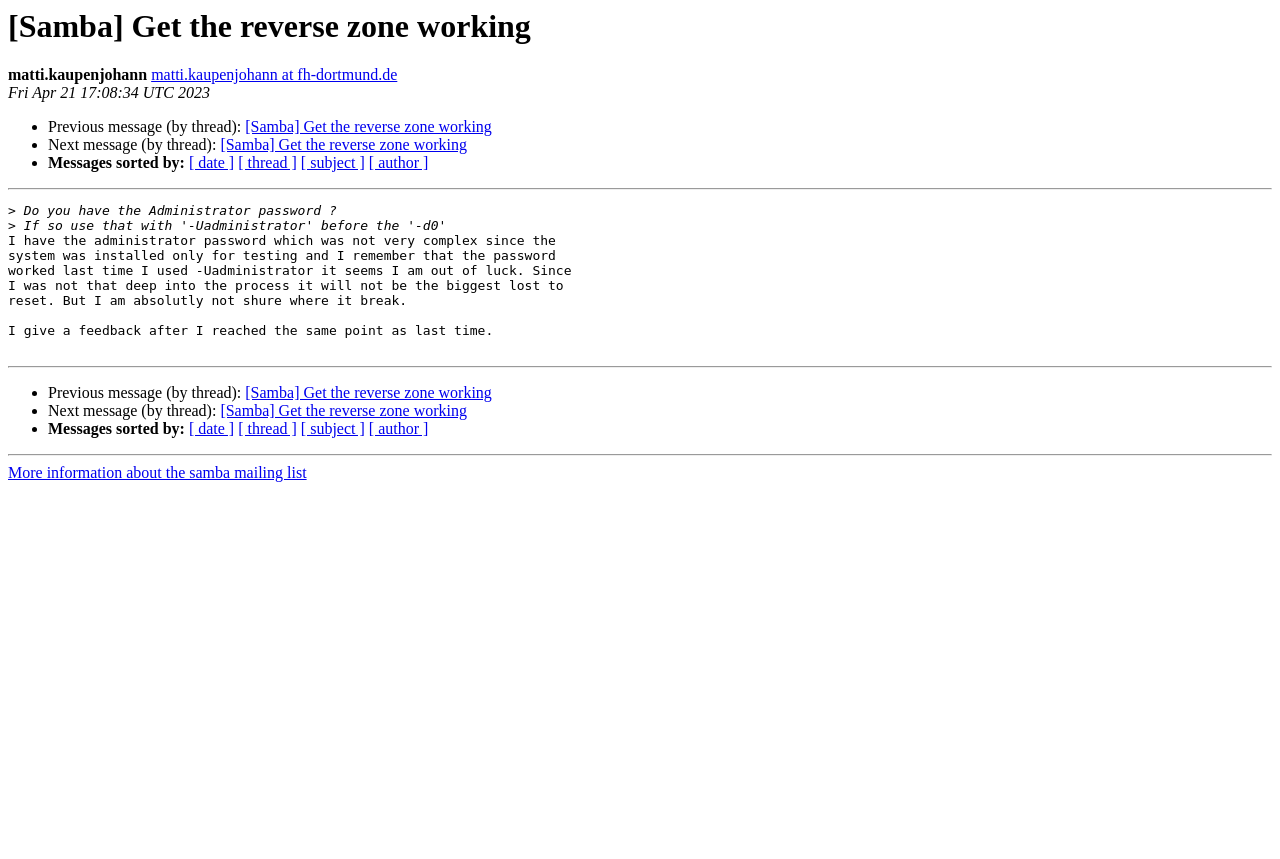What is the topic of the discussion?
Answer the question with a thorough and detailed explanation.

The topic of the discussion is related to Samba and getting the reverse zone working, as indicated by the heading '[Samba] Get the reverse zone working' and the content of the message.